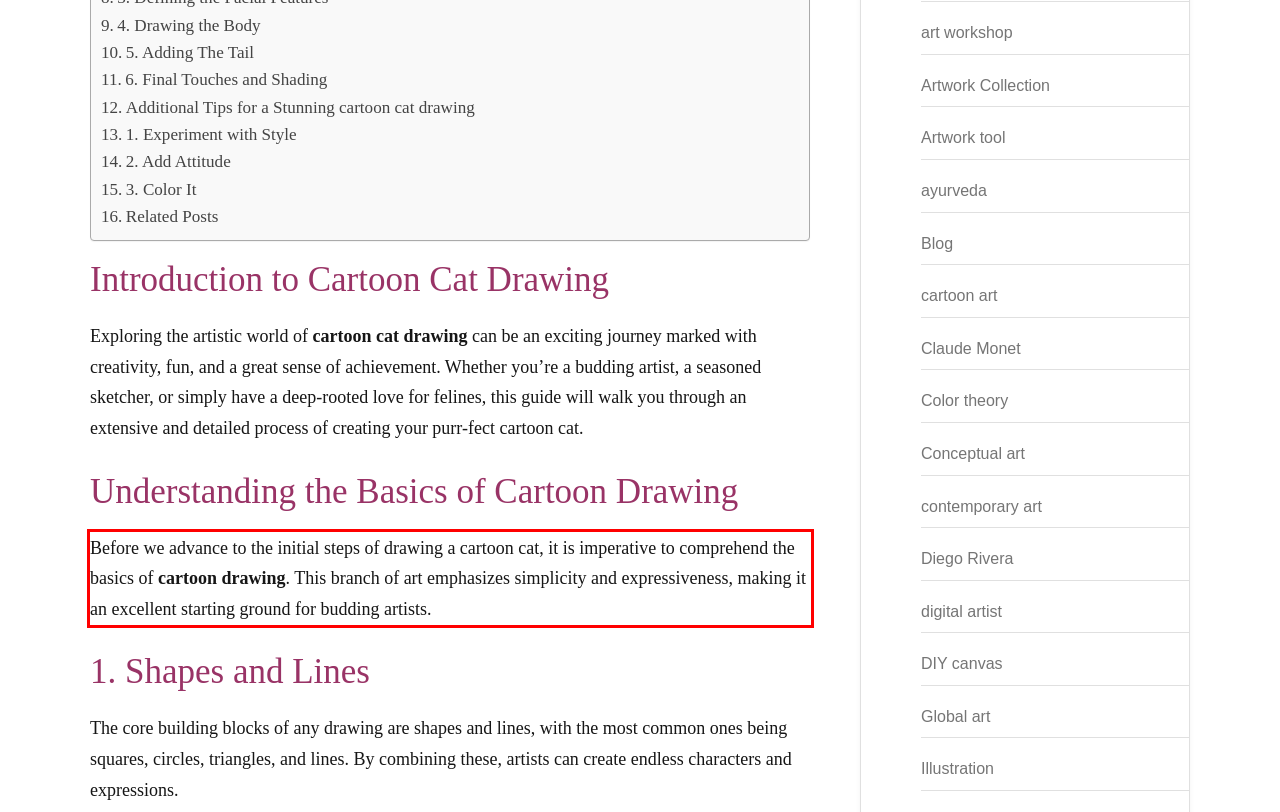Please look at the webpage screenshot and extract the text enclosed by the red bounding box.

Before we advance to the initial steps of drawing a cartoon cat, it is imperative to comprehend the basics of cartoon drawing. This branch of art emphasizes simplicity and expressiveness, making it an excellent starting ground for budding artists.